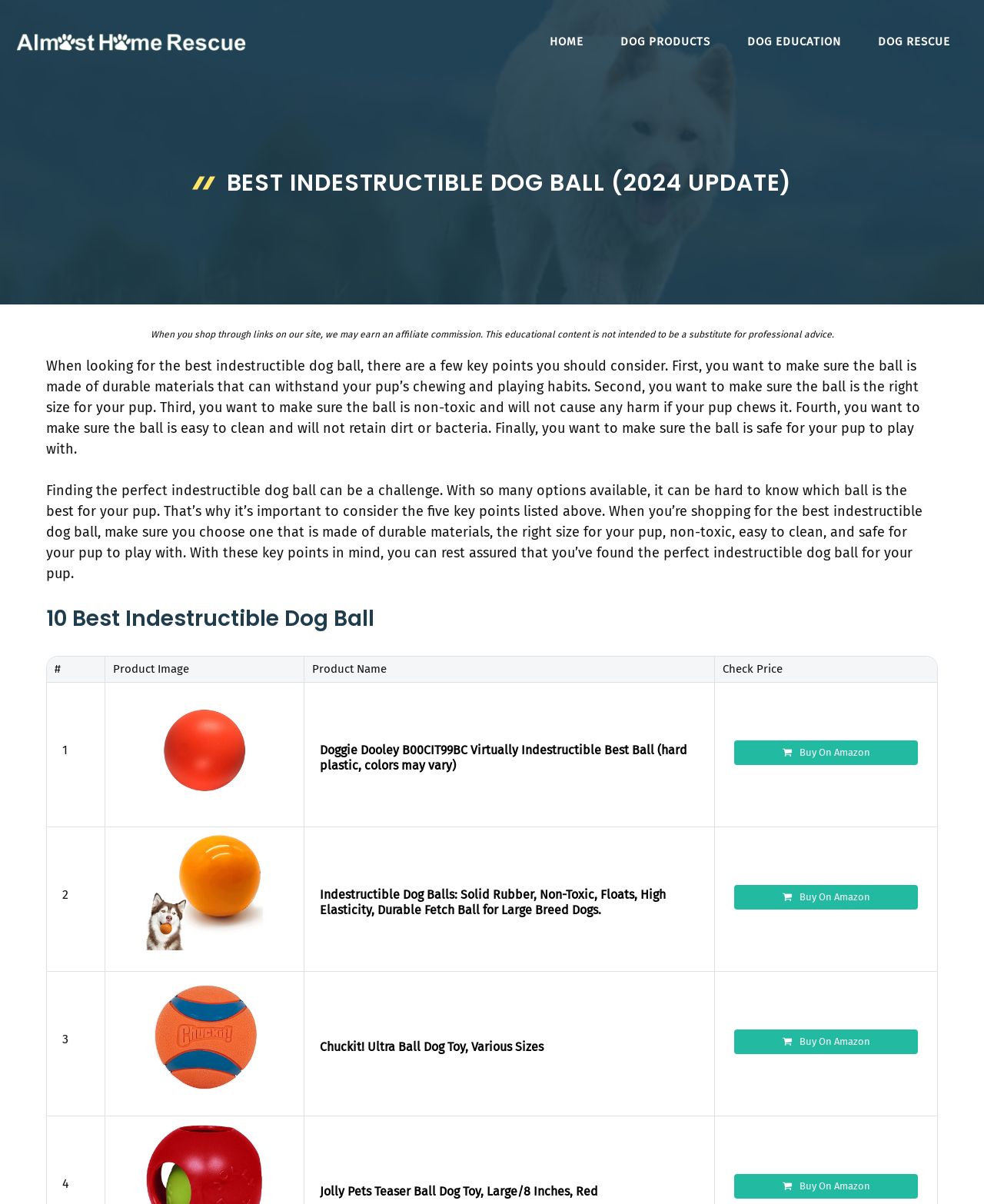What is the affiliate commission policy of the website?
Please answer the question as detailed as possible.

I read the text that says 'When you shop through links on our site, we may earn an affiliate commission.' and understood that the website earns an affiliate commission when users shop through links on the site.